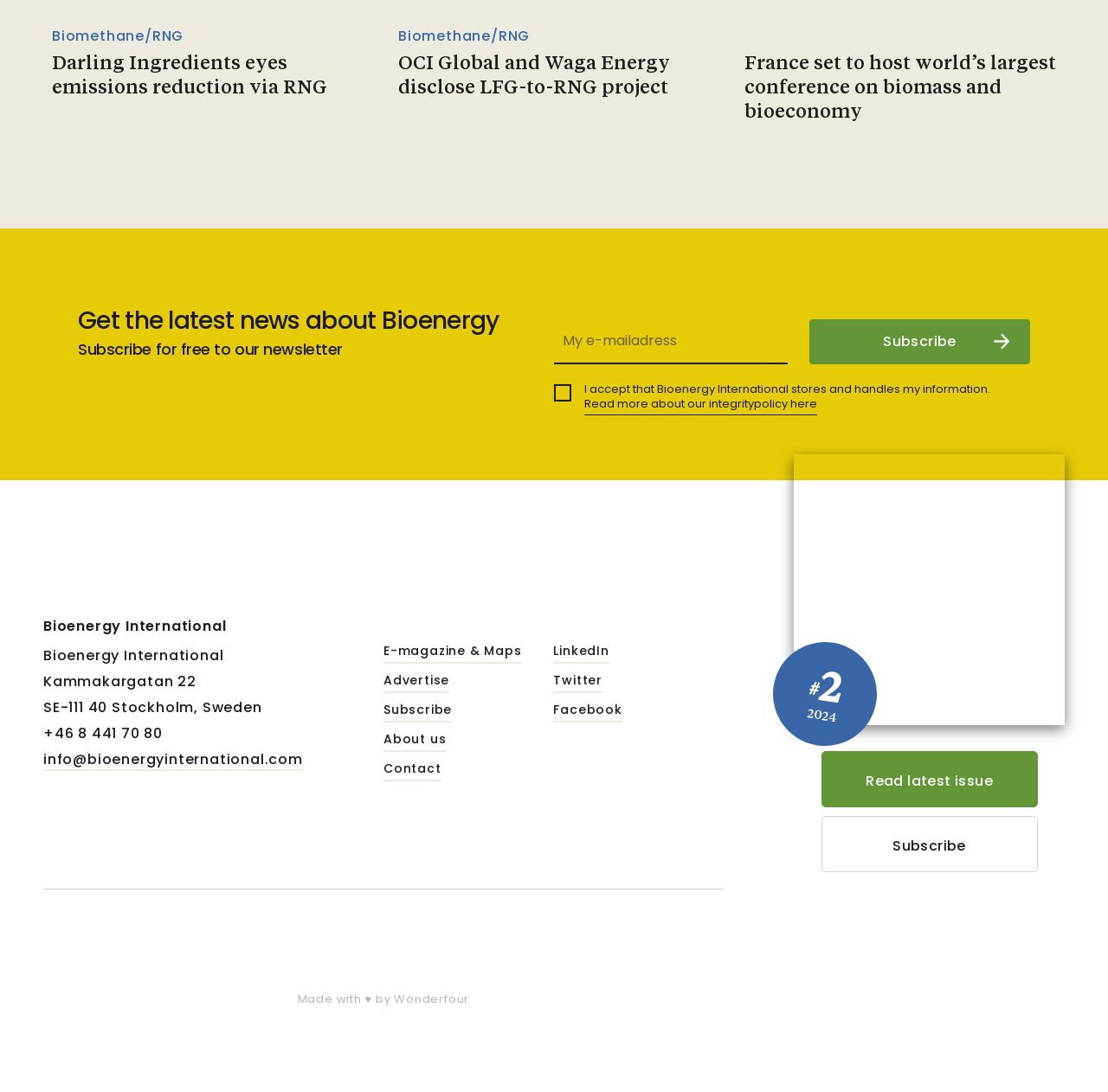What is the purpose of the 'Read more about our integrity policy' link?
From the image, respond using a single word or phrase.

To learn about data handling